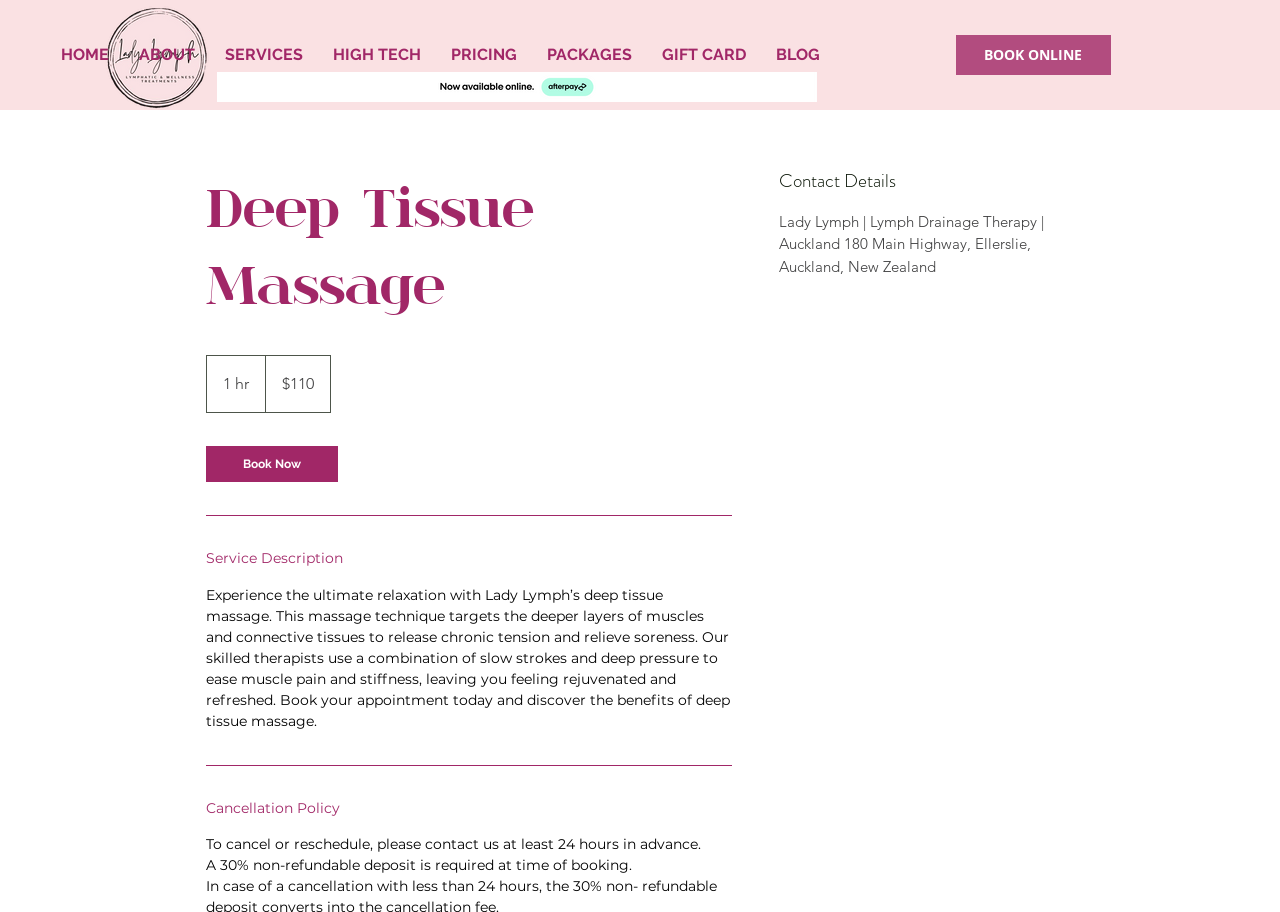Locate the bounding box coordinates of the area to click to fulfill this instruction: "Book a Deep Tissue Massage". The bounding box should be presented as four float numbers between 0 and 1, in the order [left, top, right, bottom].

[0.161, 0.489, 0.264, 0.529]